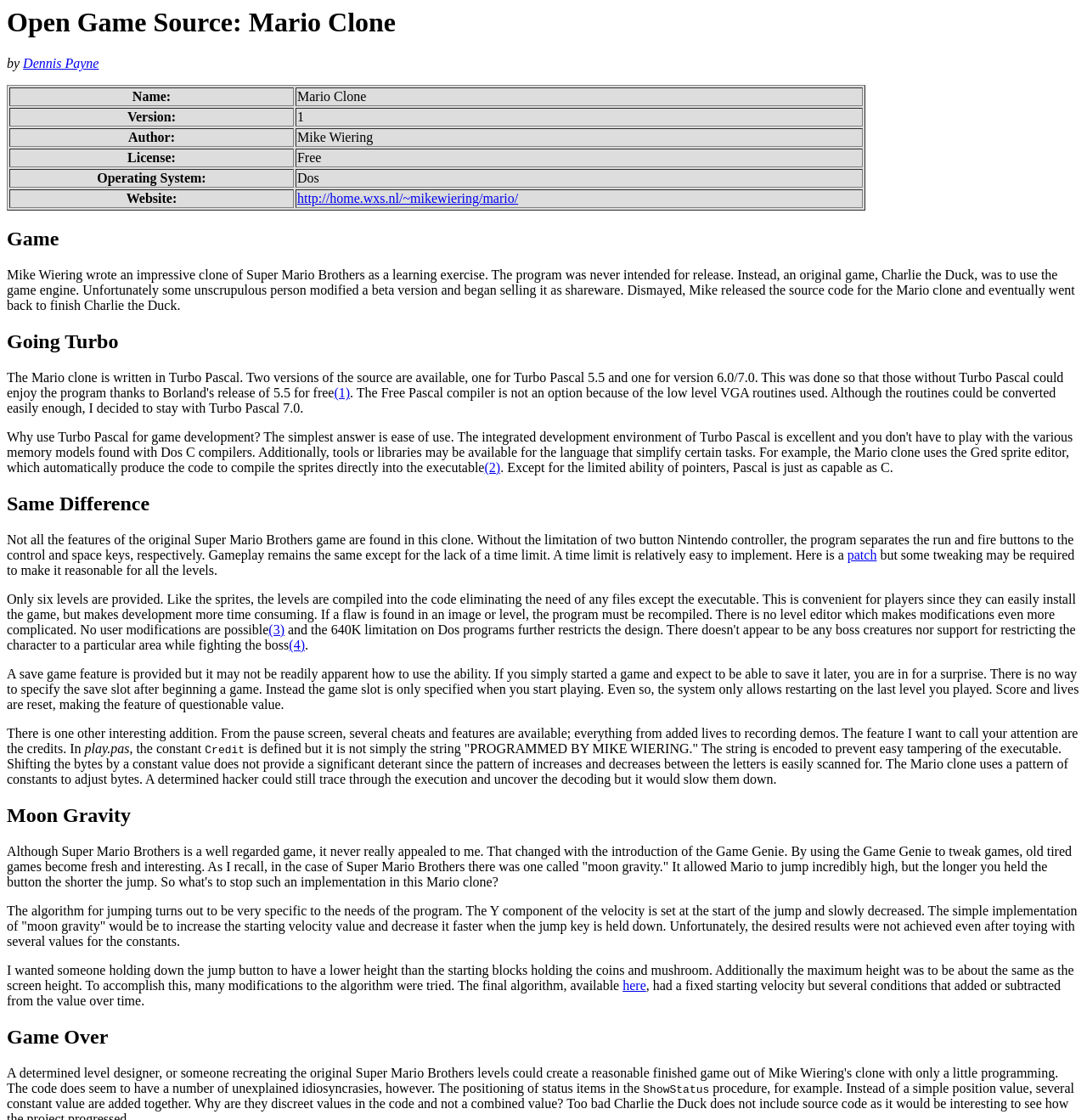Specify the bounding box coordinates of the area to click in order to execute this command: 'Check the patch for time limit implementation'. The coordinates should consist of four float numbers ranging from 0 to 1, and should be formatted as [left, top, right, bottom].

[0.78, 0.489, 0.807, 0.502]